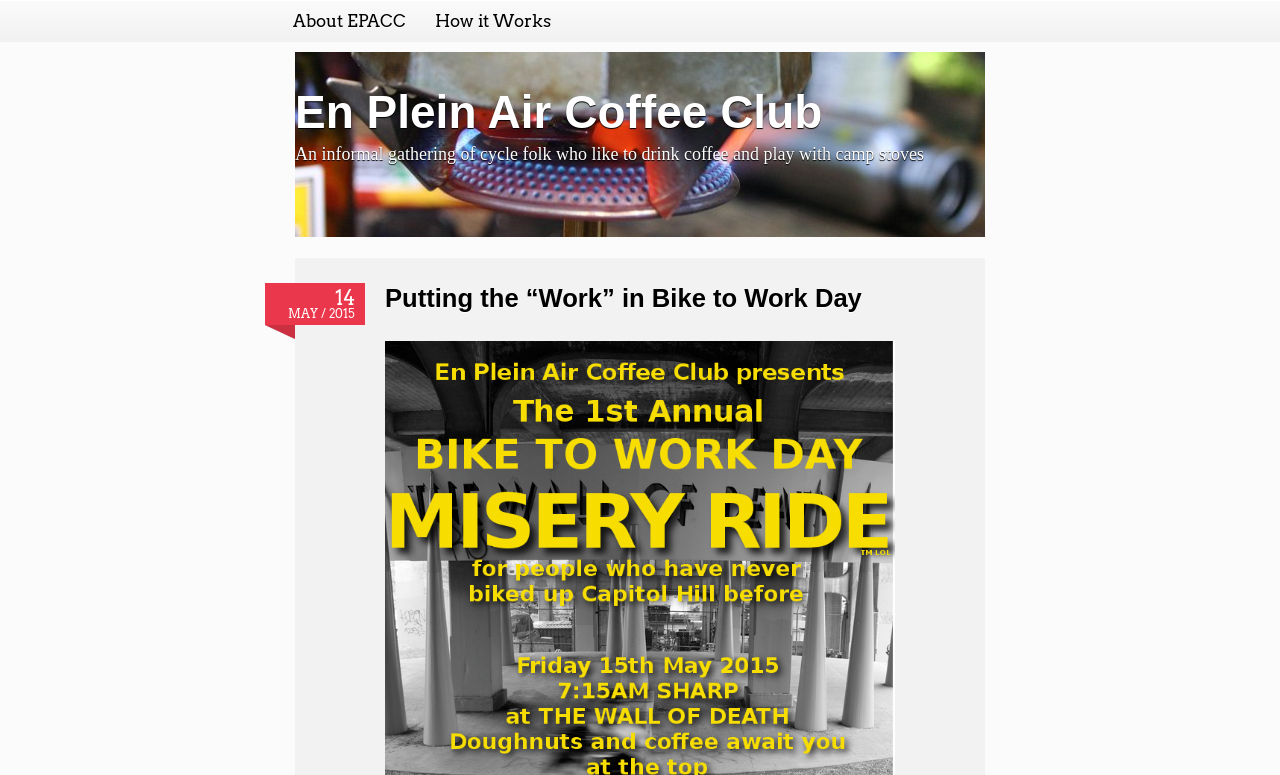How many navigation links are at the top of the webpage?
Answer briefly with a single word or phrase based on the image.

2